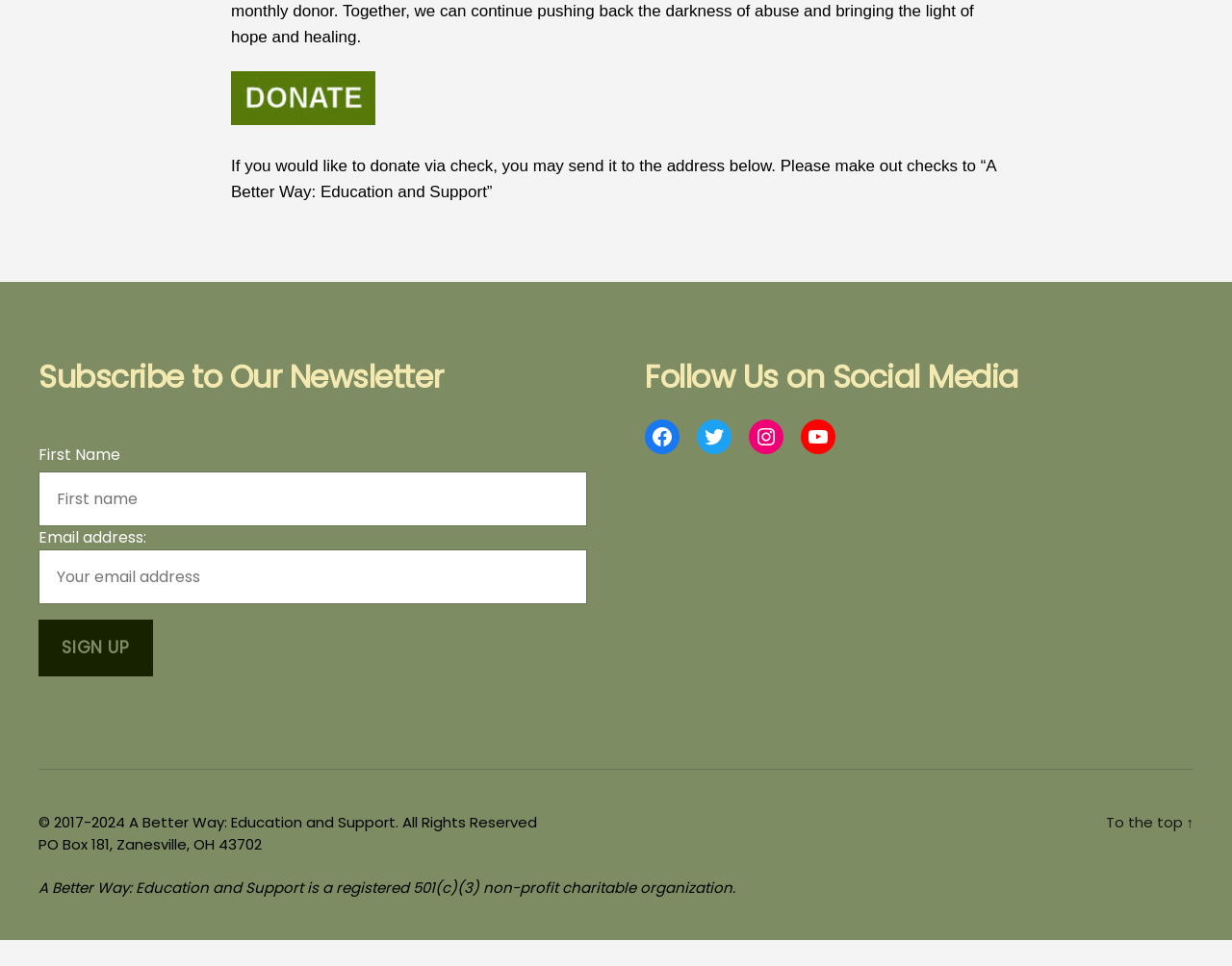Locate the bounding box coordinates of the clickable area to execute the instruction: "Go to the top of the page". Provide the coordinates as four float numbers between 0 and 1, represented as [left, top, right, bottom].

[0.897, 0.866, 0.969, 0.889]